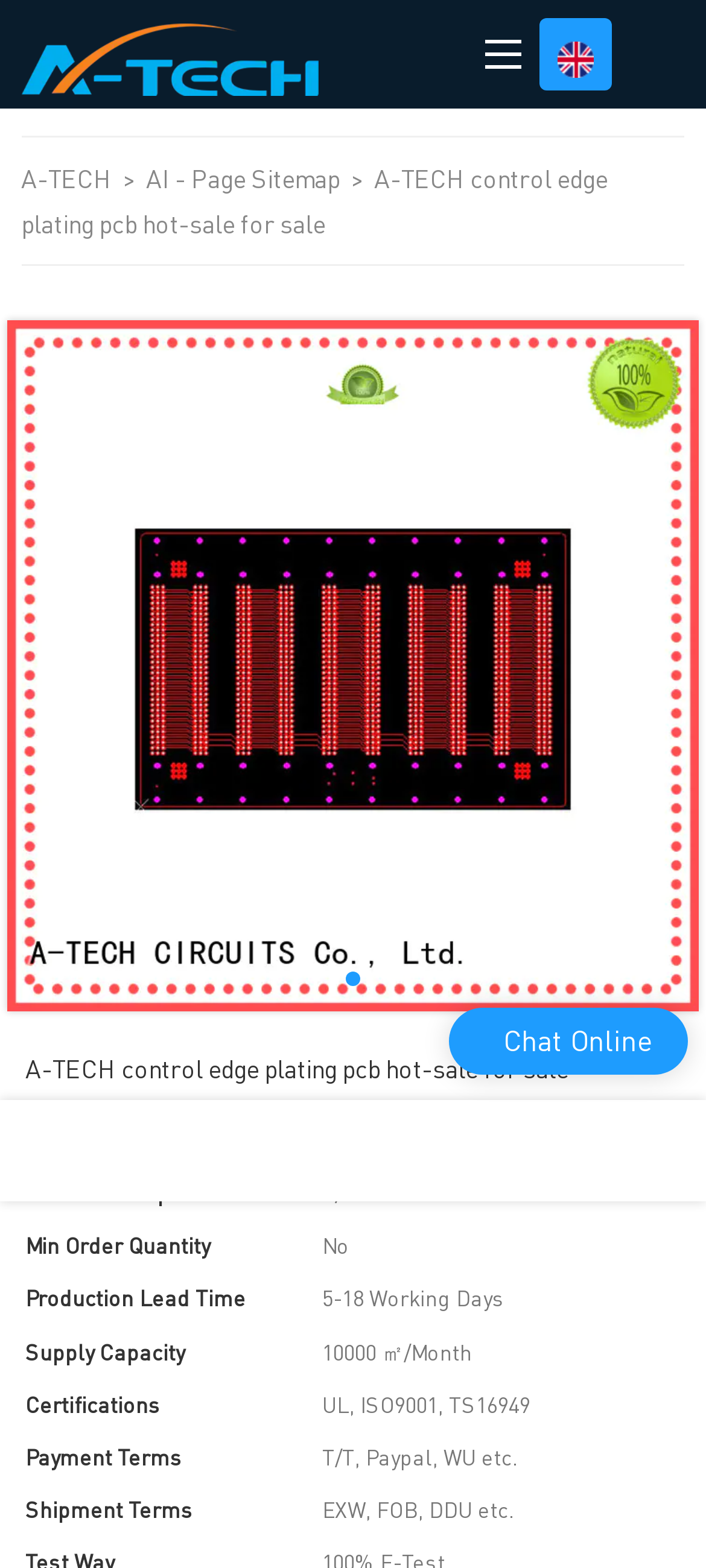Locate the bounding box of the UI element based on this description: "A-TECH". Provide four float numbers between 0 and 1 as [left, top, right, bottom].

[0.03, 0.103, 0.165, 0.123]